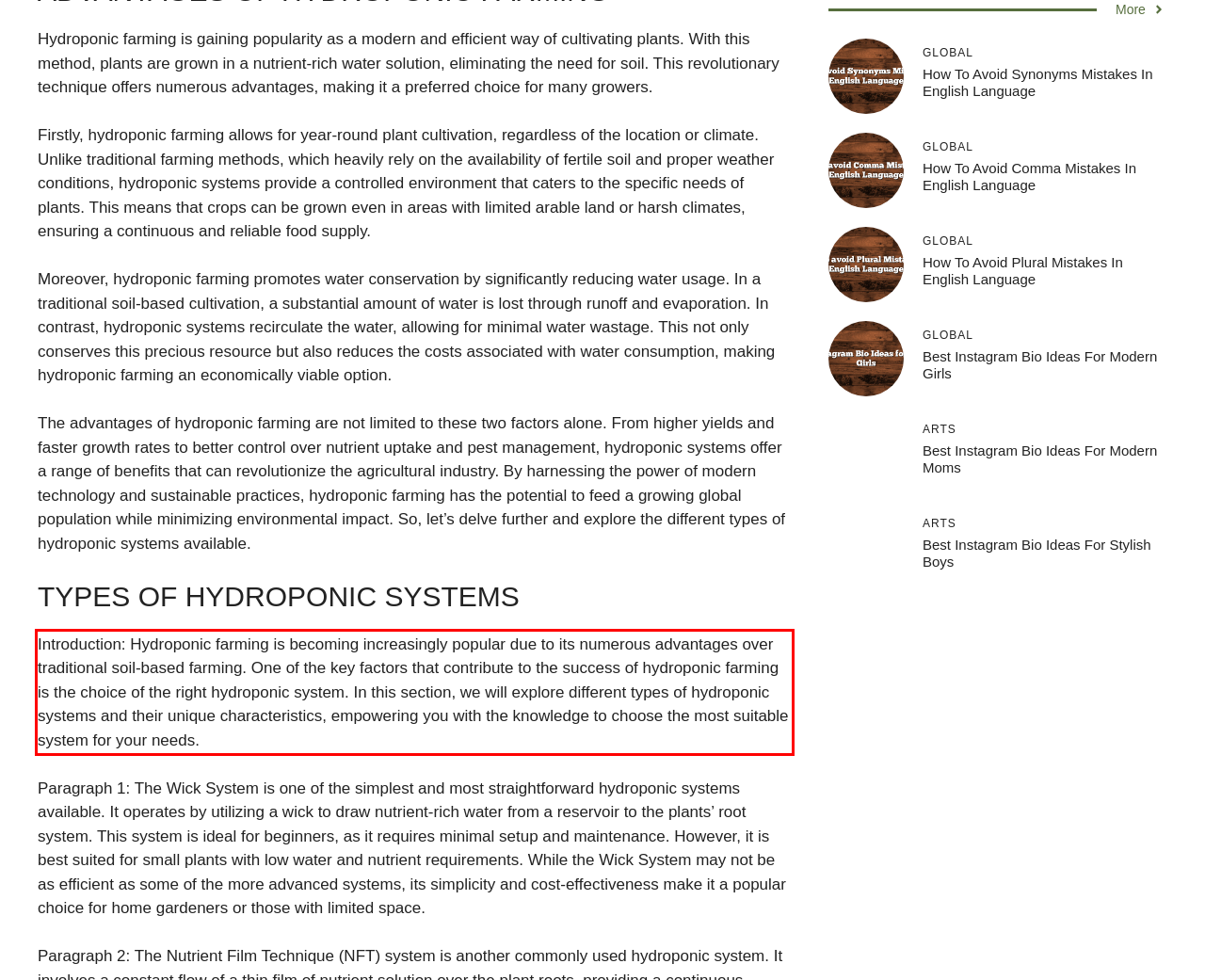Examine the webpage screenshot and use OCR to obtain the text inside the red bounding box.

Introduction: Hydroponic farming is becoming increasingly popular due to its numerous advantages over traditional soil-based farming. One of the key factors that contribute to the success of hydroponic farming is the choice of the right hydroponic system. In this section, we will explore different types of hydroponic systems and their unique characteristics, empowering you with the knowledge to choose the most suitable system for your needs.